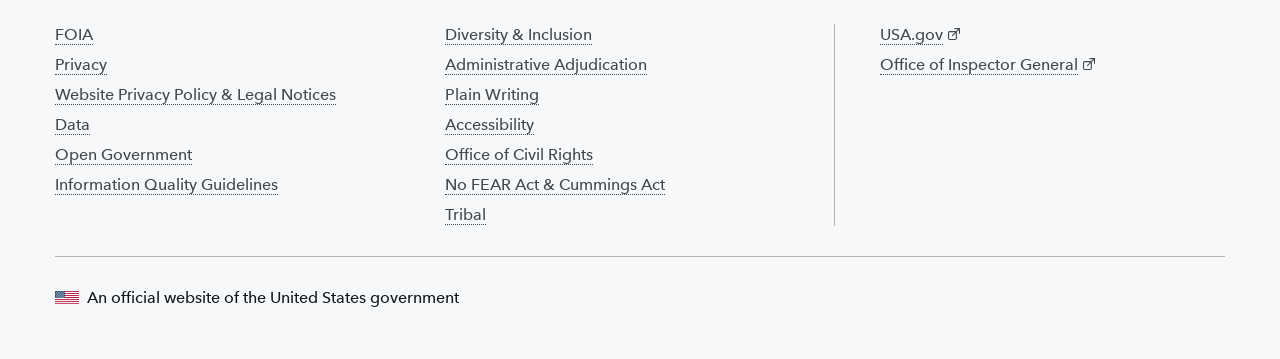Locate the bounding box coordinates of the area that needs to be clicked to fulfill the following instruction: "Play the video". The coordinates should be in the format of four float numbers between 0 and 1, namely [left, top, right, bottom].

None